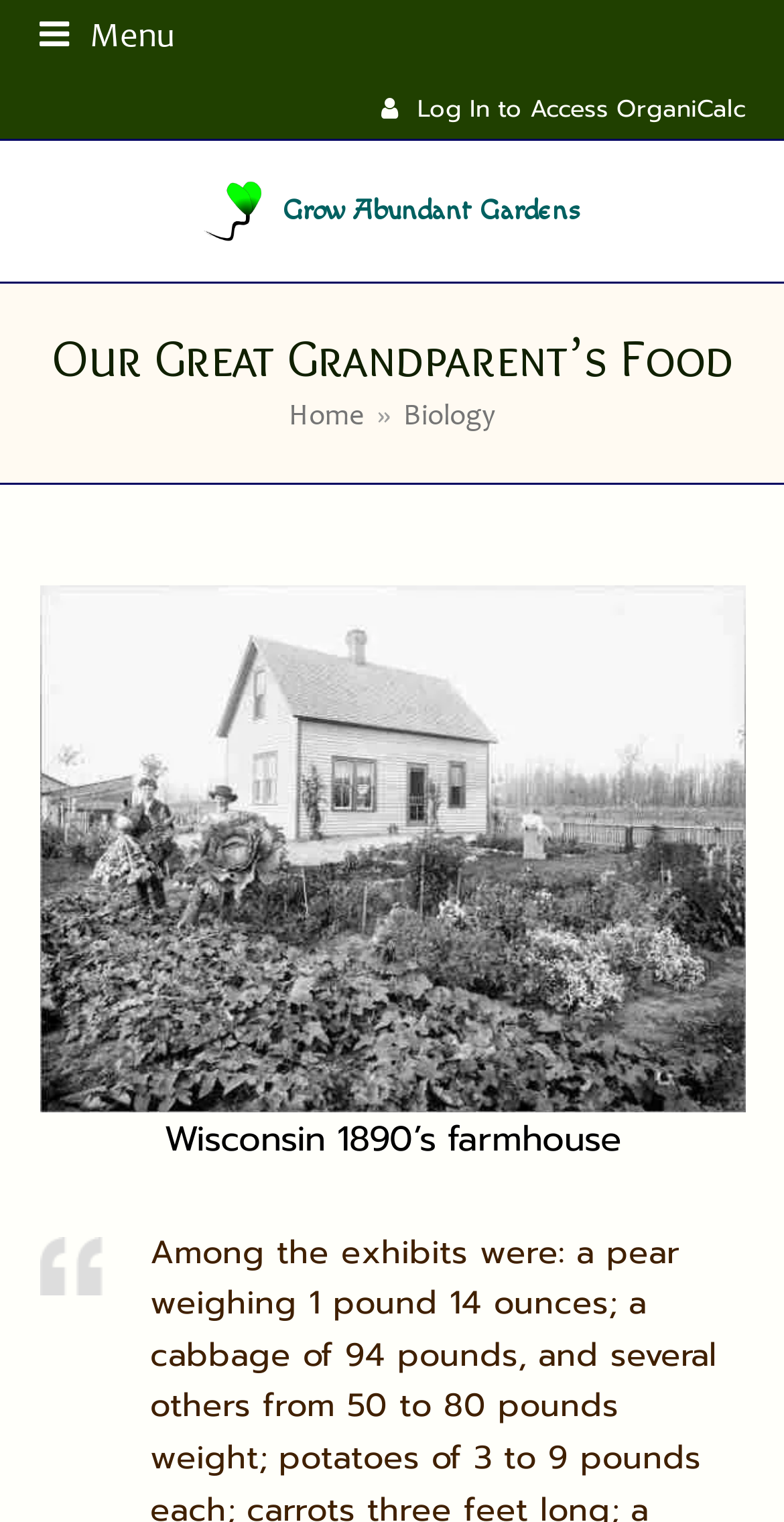Is the mobile menu expanded?
Refer to the image and provide a one-word or short phrase answer.

No